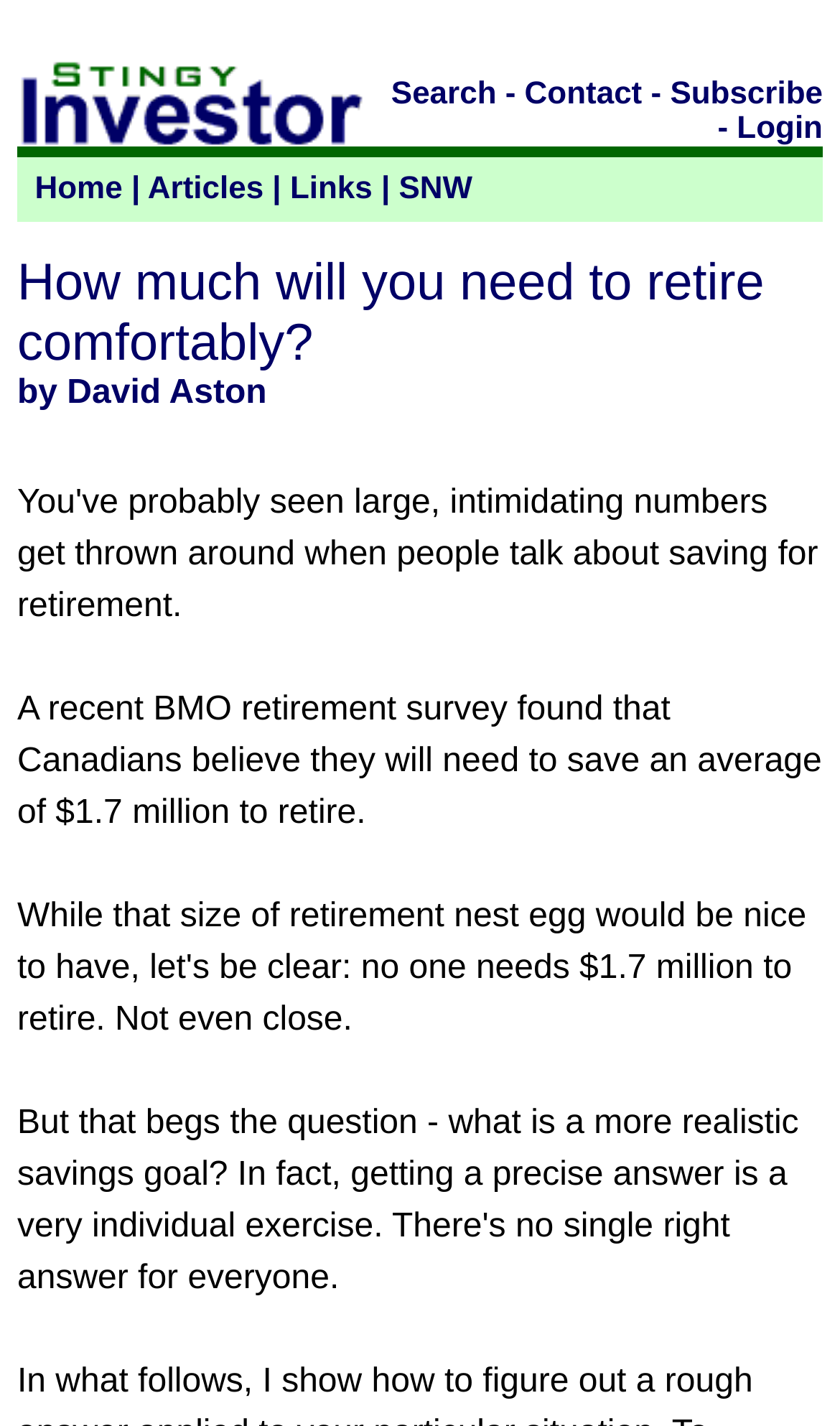Determine the bounding box coordinates of the element's region needed to click to follow the instruction: "Click on the Stingy Investor logo". Provide these coordinates as four float numbers between 0 and 1, formatted as [left, top, right, bottom].

[0.021, 0.042, 0.444, 0.103]